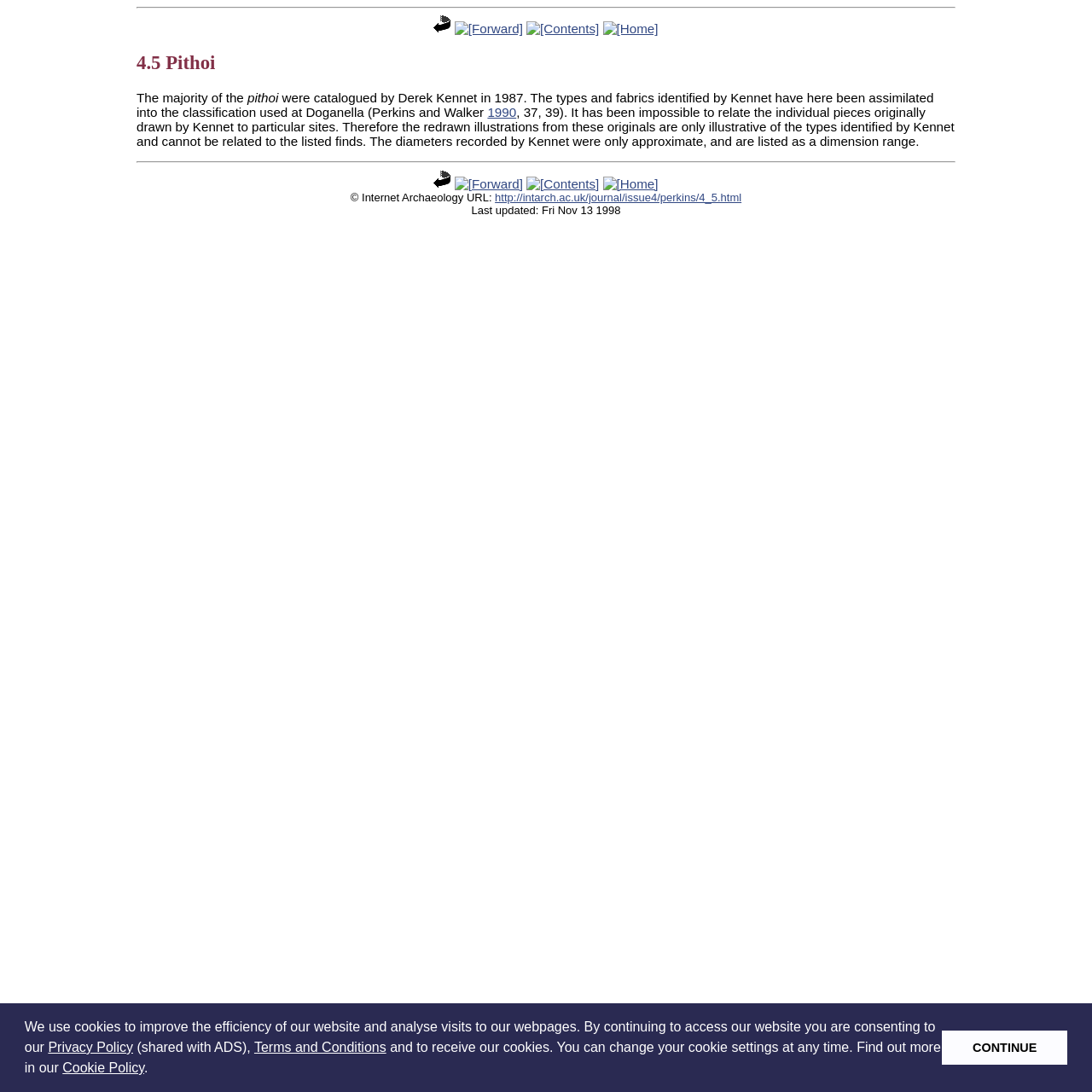Locate the bounding box coordinates of the item that should be clicked to fulfill the instruction: "view contents".

[0.482, 0.02, 0.549, 0.033]